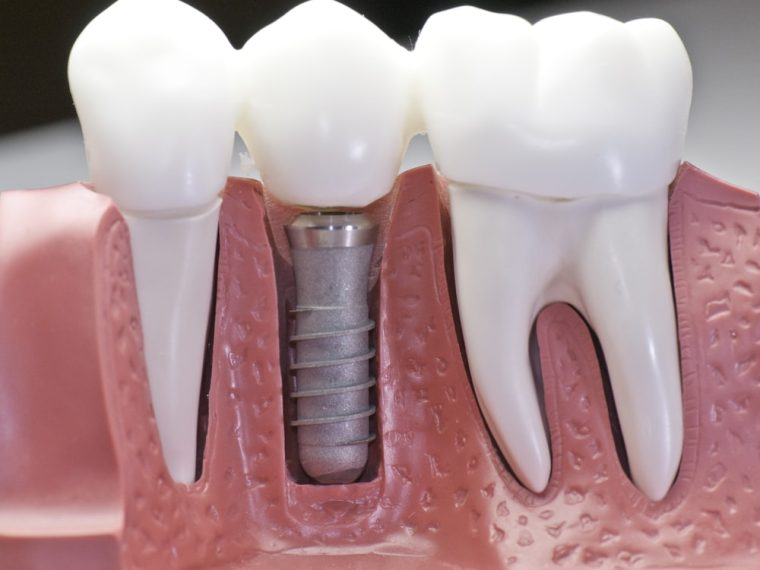Provide a comprehensive description of the image.

The image depicts a detailed cross-section of a dental implant situated within a model of a jaw. The central focus shows the implant, which resembles a small, metallic cylinder, securely placed in the gum area where a tooth is absent. Flanking the implant are two natural-looking artificial teeth, illustrating how dental implants can functionally and aesthetically replace missing teeth. The surrounding gum tissue is depicted in a realistic manner, showcasing both the smooth surface of the gums and the textured area of the jawbone. This visual representation emphasizes the effectiveness of dental implants as a solution for restoring dental function and appearance, aligning with the content of the accompanying guide on teeth implants.